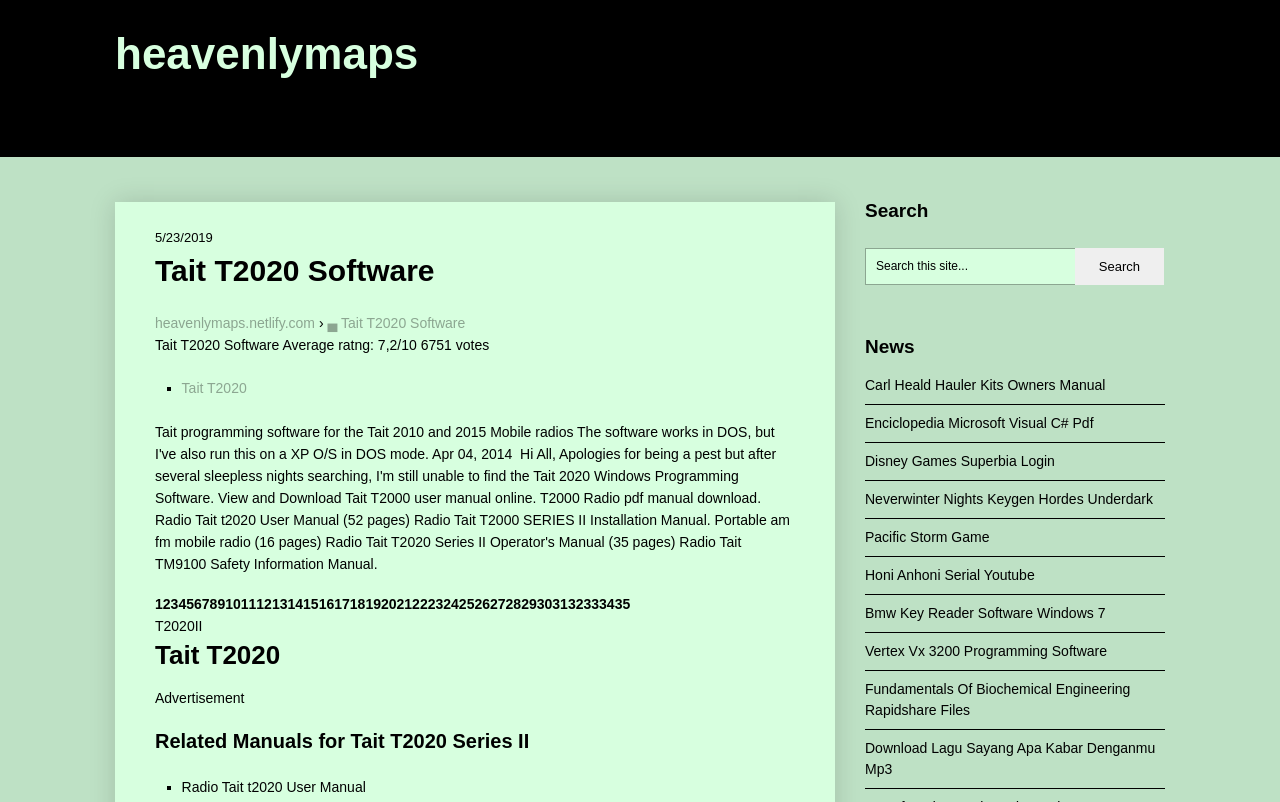Find the bounding box of the element with the following description: "Neverwinter Nights Keygen Hordes Underdark". The coordinates must be four float numbers between 0 and 1, formatted as [left, top, right, bottom].

[0.676, 0.612, 0.901, 0.632]